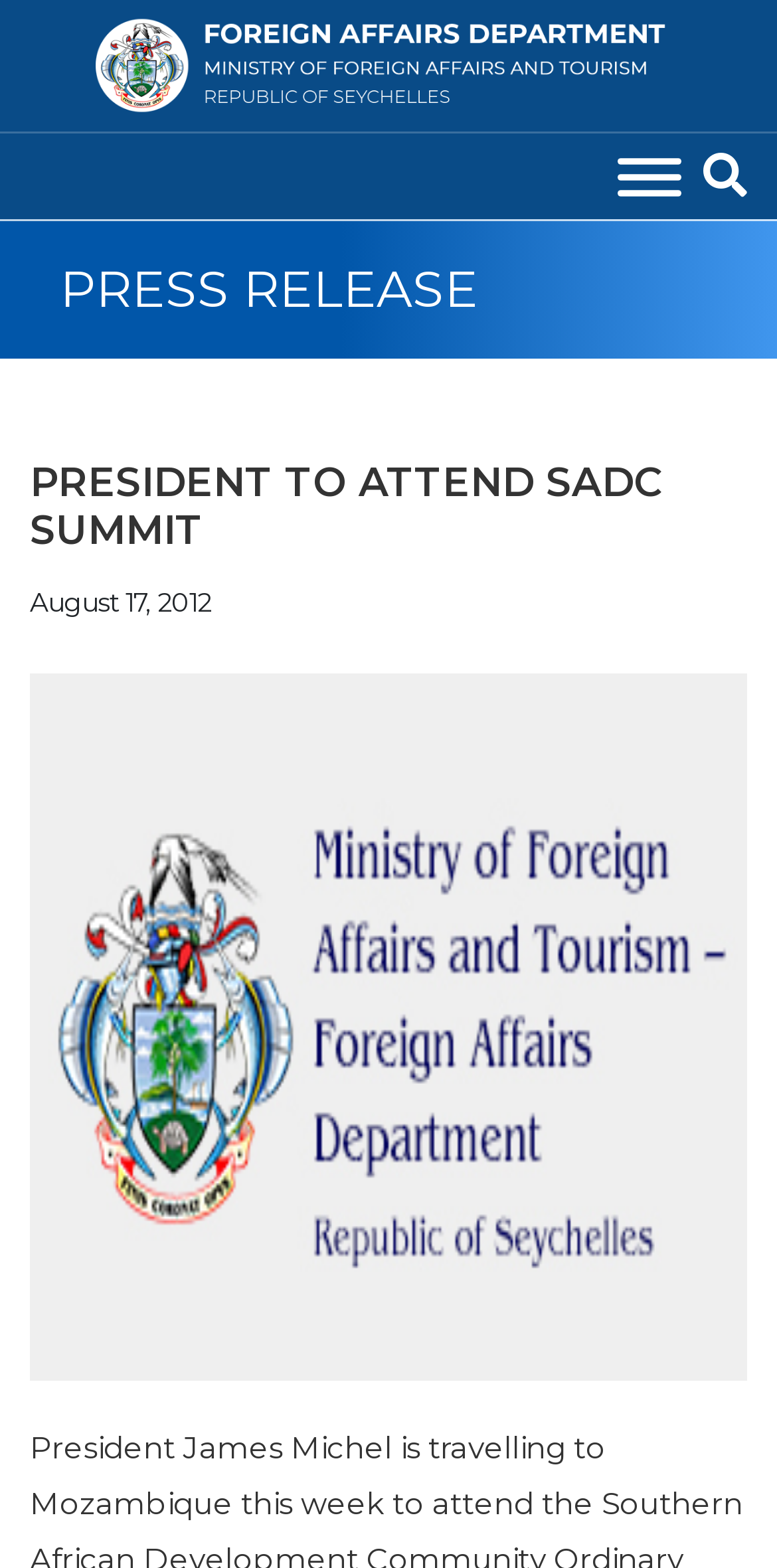Create a detailed description of the webpage's content and layout.

The webpage appears to be a news article or press release from the Foreign Affairs Department of the Republic of Seychelles. At the top-left corner, there is a logo of the department, which is an image with a corresponding link. 

Below the logo, there is a radio button located at the top-right corner, which is currently checked. Next to the radio button, there is an expandable button. 

The main content of the webpage is divided into sections, with headings and paragraphs. The first heading, "PRESS RELEASE", is located at the top-center of the page. Below this heading, there is a more specific heading, "PRESIDENT TO ATTEND SADC SUMMIT", which is followed by a date, "August 17, 2012". 

The main article is accompanied by an image, likely a photo of the State House, which takes up most of the page's width and is positioned below the date. The article's content is about President James Michel's trip to Mozambique to attend the Southern African Development Community Ordinary Summit of the Heads of State and Government in Maputo.